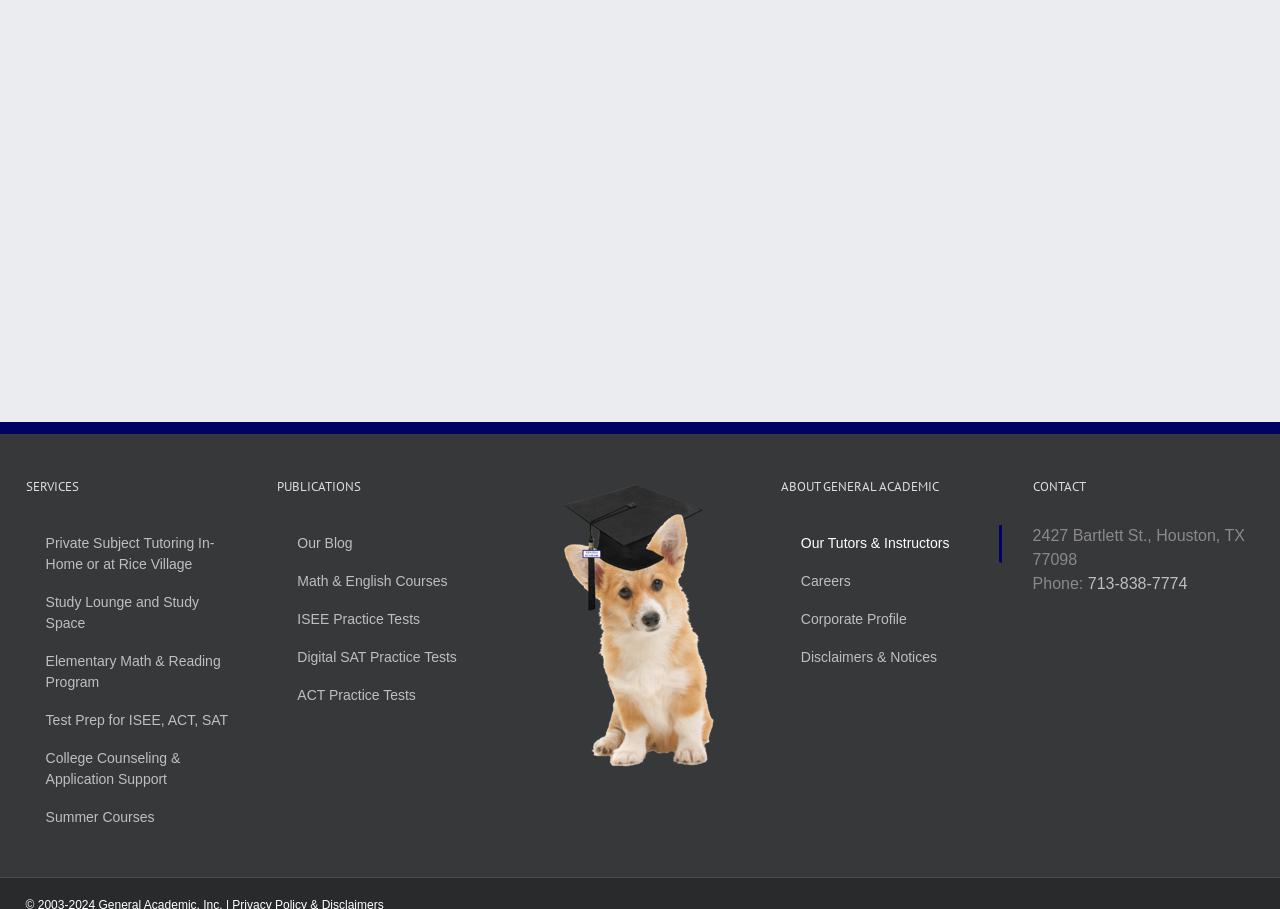Using the description: "Digital SAT Practice Tests", determine the UI element's bounding box coordinates. Ensure the coordinates are in the format of four float numbers between 0 and 1, i.e., [left, top, right, bottom].

[0.217, 0.679, 0.389, 0.721]